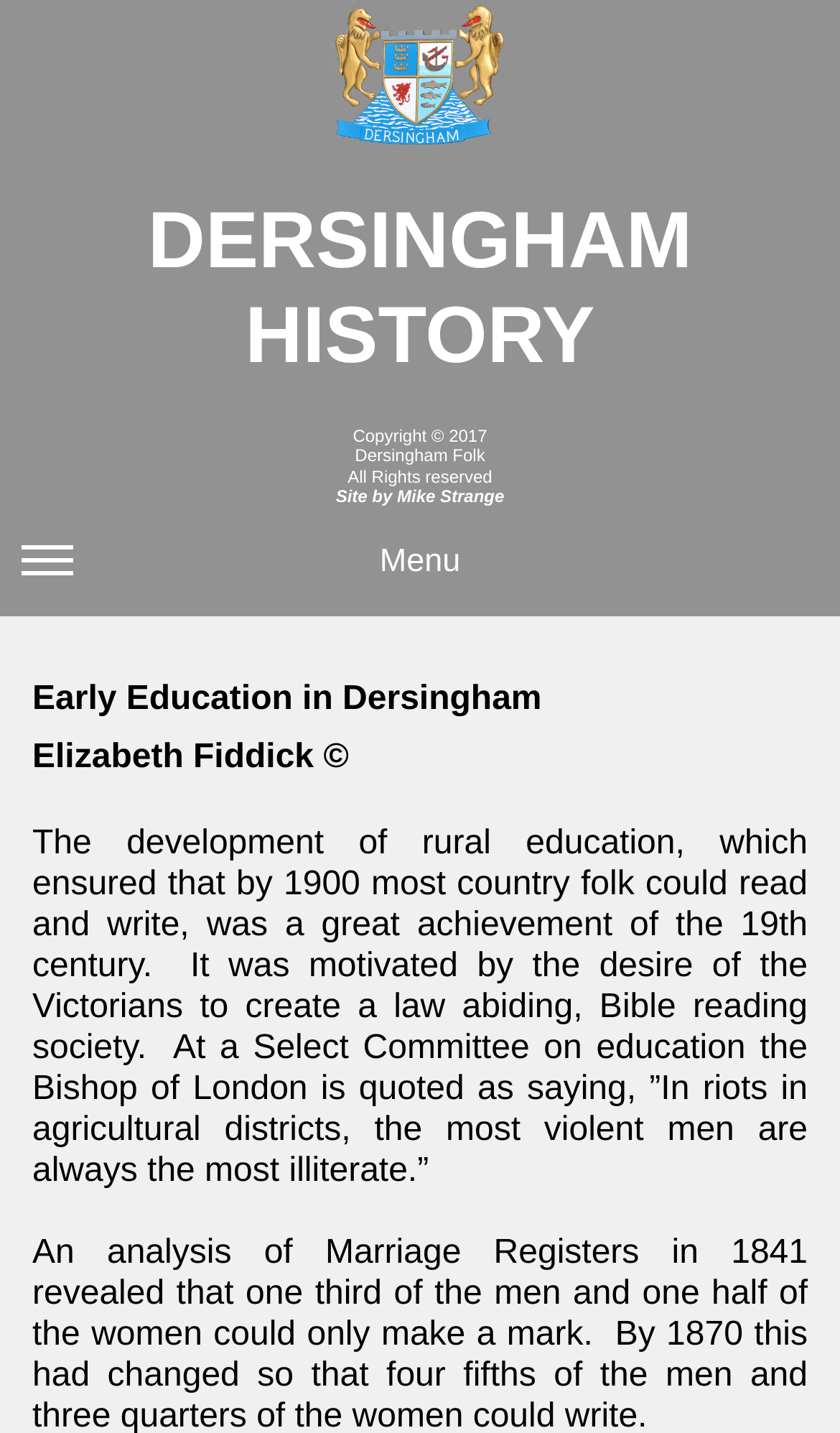Give a one-word or short phrase answer to this question: 
What is the purpose of rural education in the 19th century?

To create a law abiding, Bible reading society